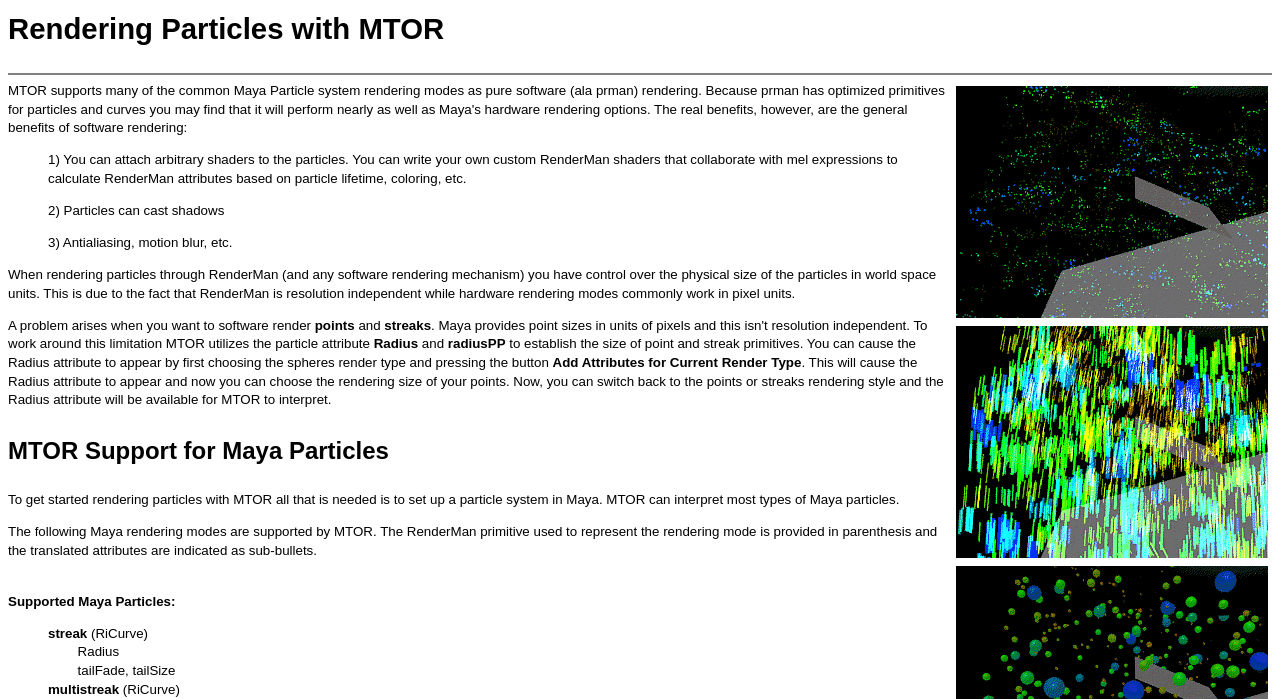Produce an elaborate caption capturing the essence of the webpage.

The webpage is about rendering Maya particles, specifically focusing on rendering particles with MTOR. At the top, there is a heading "Rendering Particles with MTOR" followed by a horizontal separator. Below the separator, there is a blockquote containing three points about rendering particles, including attaching arbitrary shaders, casting shadows, and antialiasing.

Following the blockquote, there is a section of text discussing the control over physical size of particles in world space units when rendering through RenderMan. This section is divided into several paragraphs, with some text highlighted, such as "points", "and", "streaks", and "Radius". There is also a mention of the "Radius attribute" and how to establish the size of point and streak primitives.

Further down, there is another heading "MTOR Support for Maya Particles" followed by a section of text explaining how to get started with rendering particles with MTOR. This section mentions setting up a particle system in Maya and lists the supported Maya rendering modes, including streak and multistreak, along with their corresponding RenderMan primitives and translated attributes.